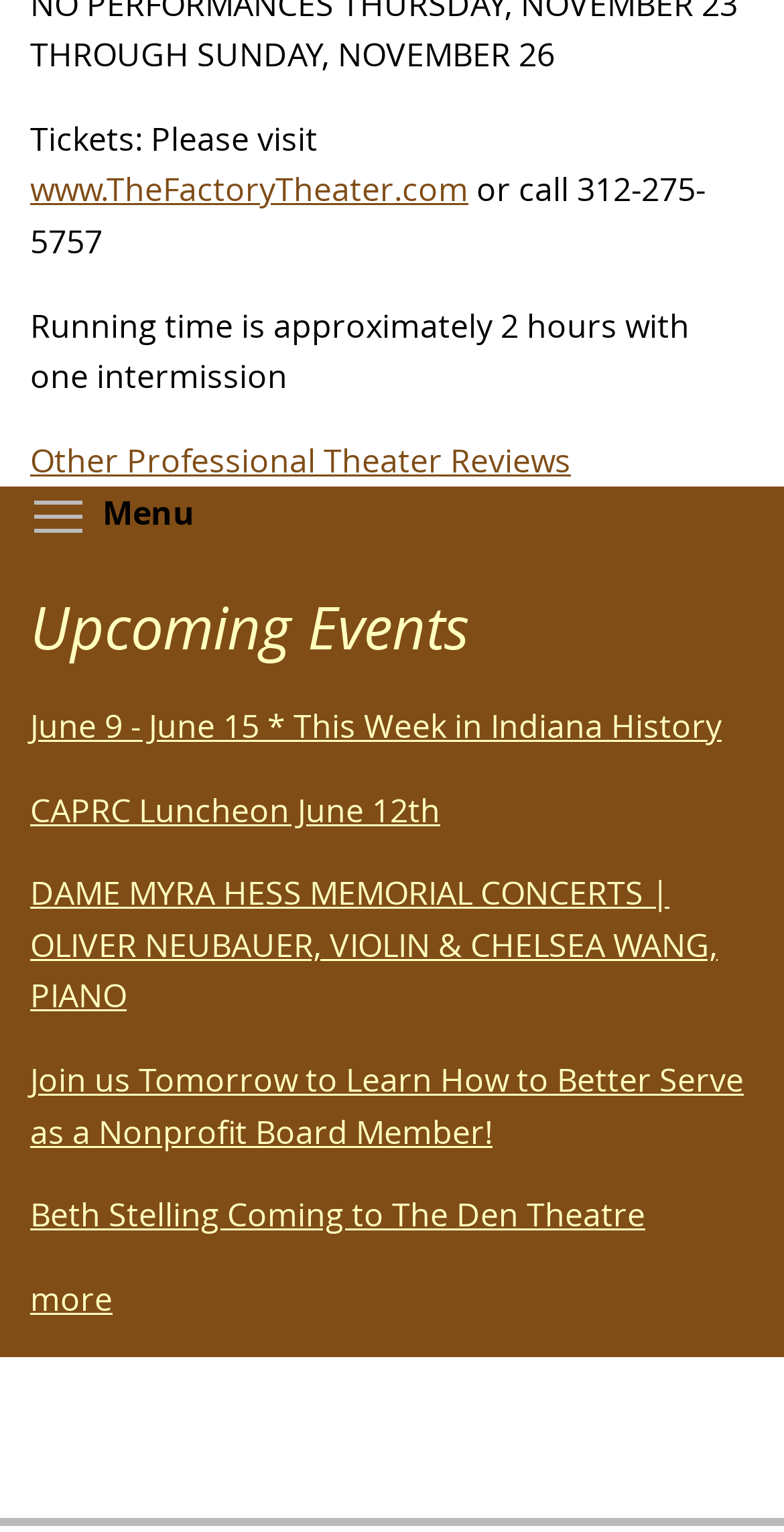Specify the bounding box coordinates of the area to click in order to follow the given instruction: "Visit the website of The Factory Theater."

[0.038, 0.11, 0.597, 0.138]